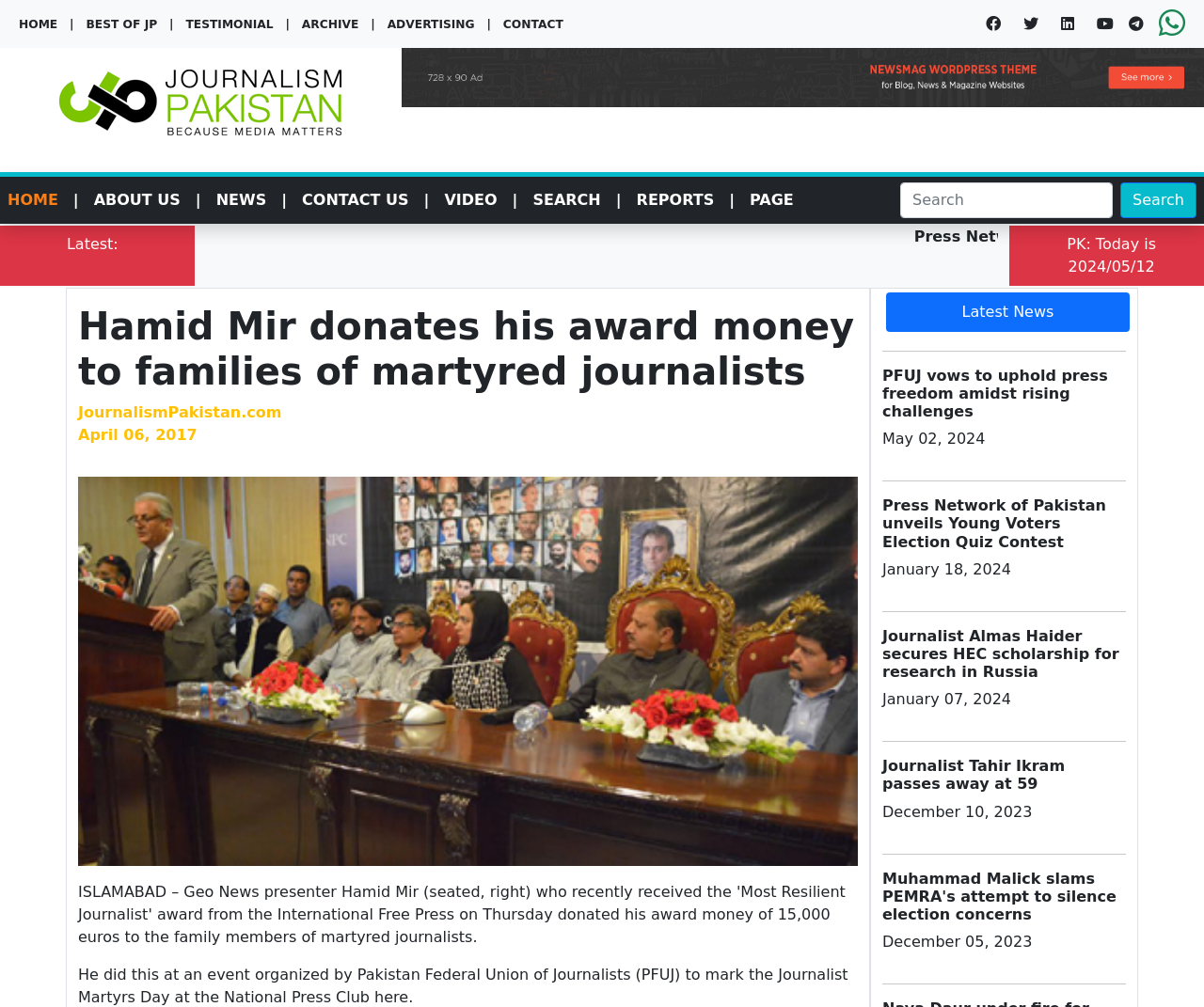Answer the question below in one word or phrase:
What is the purpose of the event where Hamid Mir donated his award money?

Journalist Martyrs Day